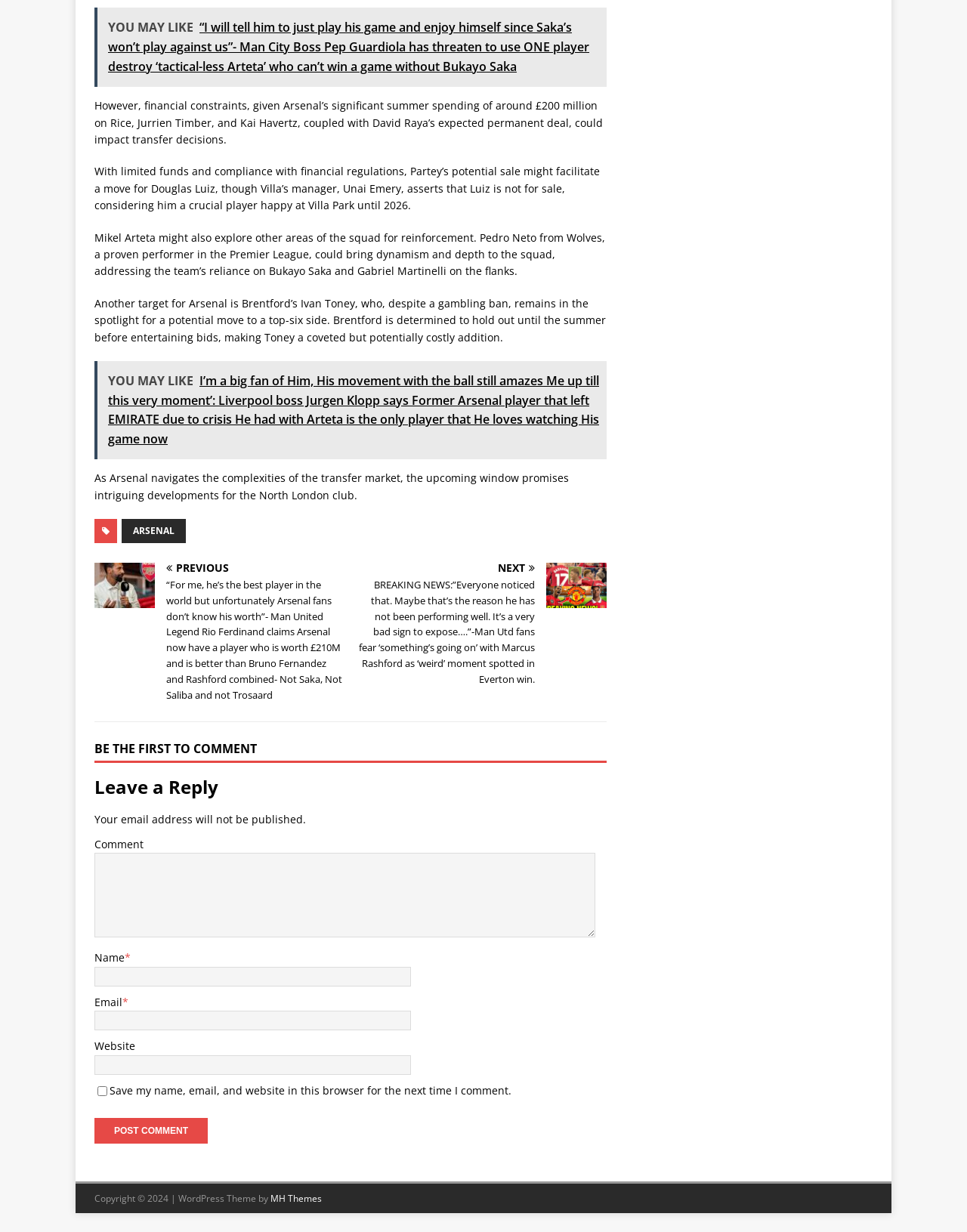Given the description "Arsenal", determine the bounding box of the corresponding UI element.

[0.126, 0.421, 0.192, 0.441]